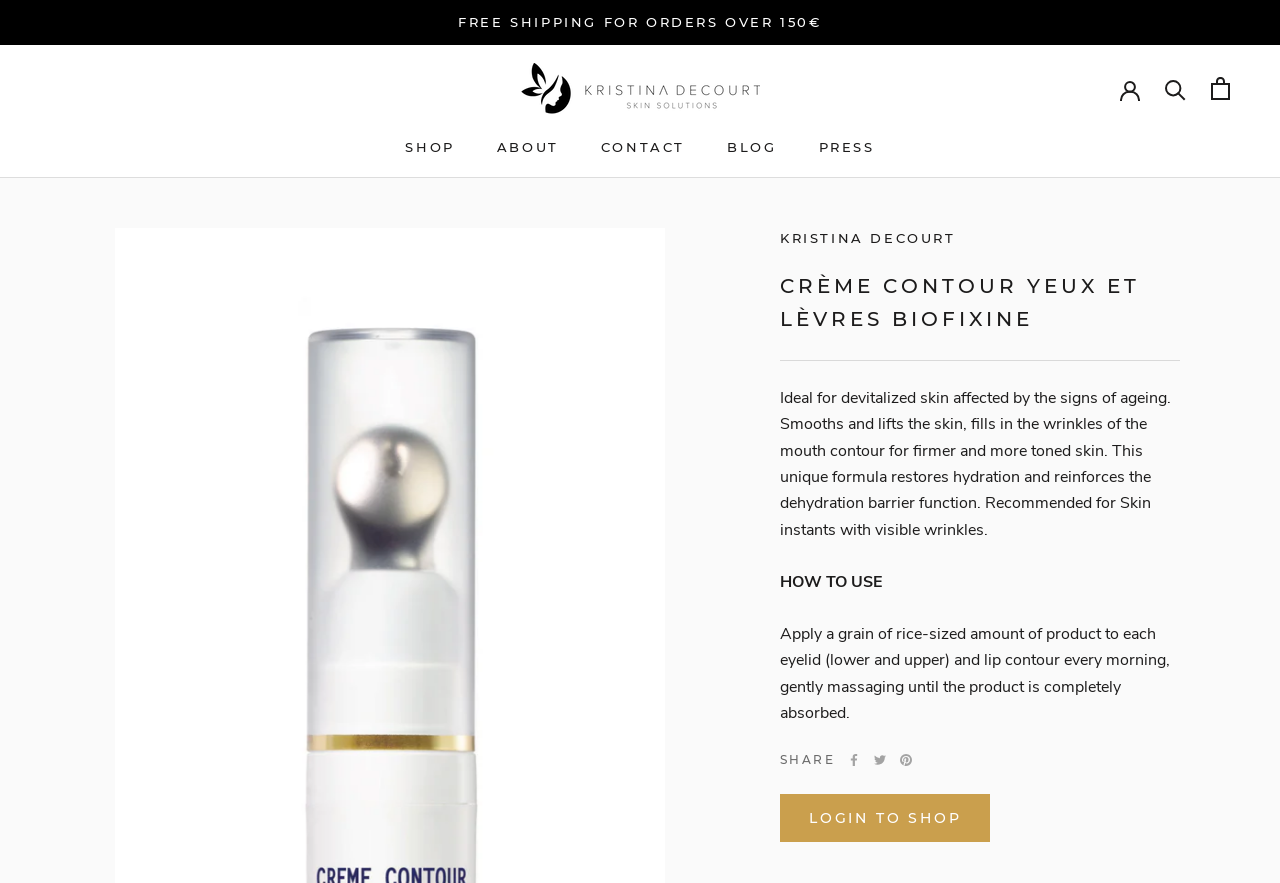Please identify the bounding box coordinates of the element that needs to be clicked to execute the following command: "Search for products". Provide the bounding box using four float numbers between 0 and 1, formatted as [left, top, right, bottom].

[0.91, 0.089, 0.927, 0.113]